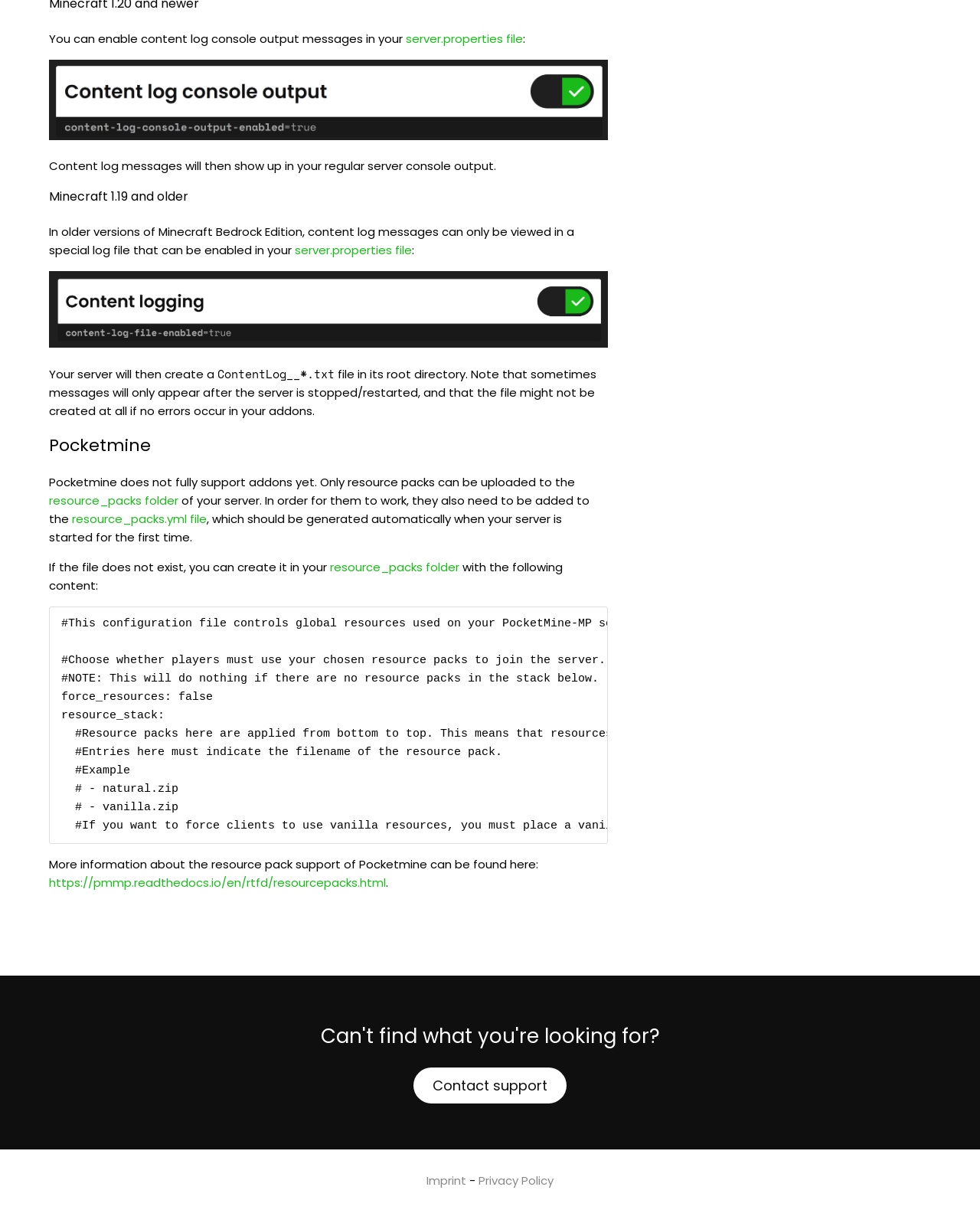How do resource packs work in Pocketmine?
Please look at the screenshot and answer in one word or a short phrase.

They need to be added to resource_packs.yml file